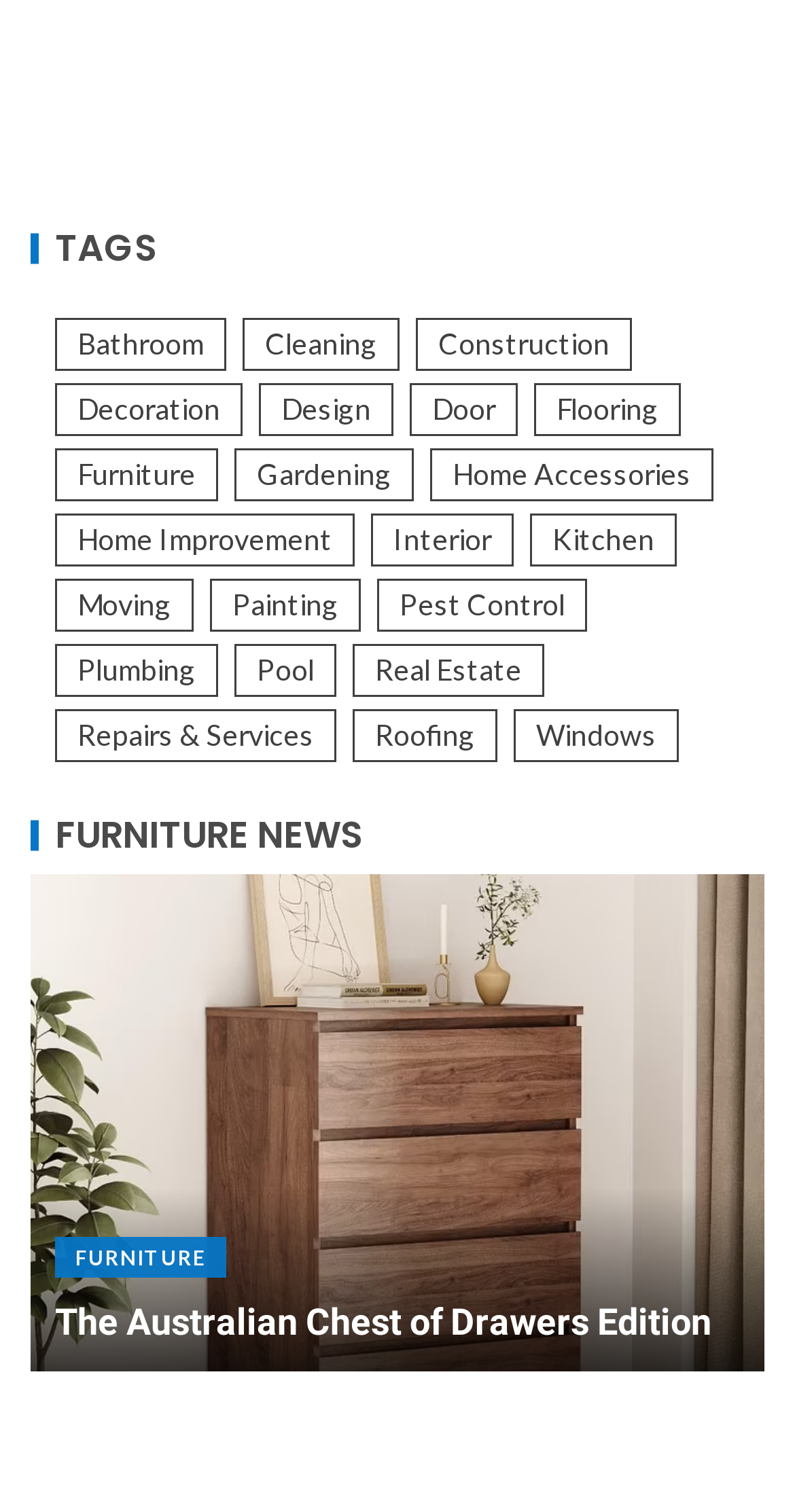Respond with a single word or phrase for the following question: 
What is the category located below 'Decoration'?

Design